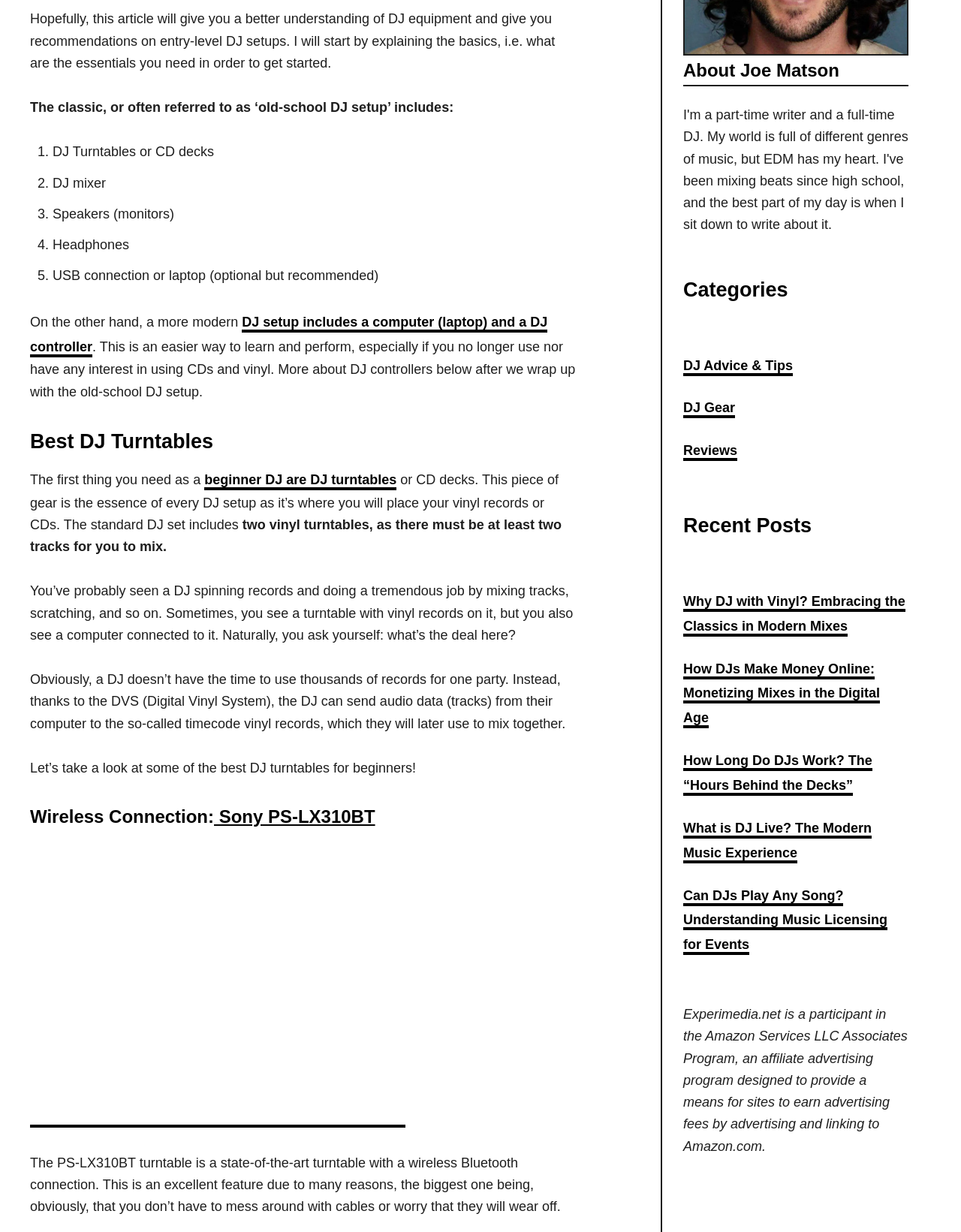Using the webpage screenshot and the element description beginner DJ are DJ turntables, determine the bounding box coordinates. Specify the coordinates in the format (top-left x, top-left y, bottom-right x, bottom-right y) with values ranging from 0 to 1.

[0.213, 0.383, 0.413, 0.398]